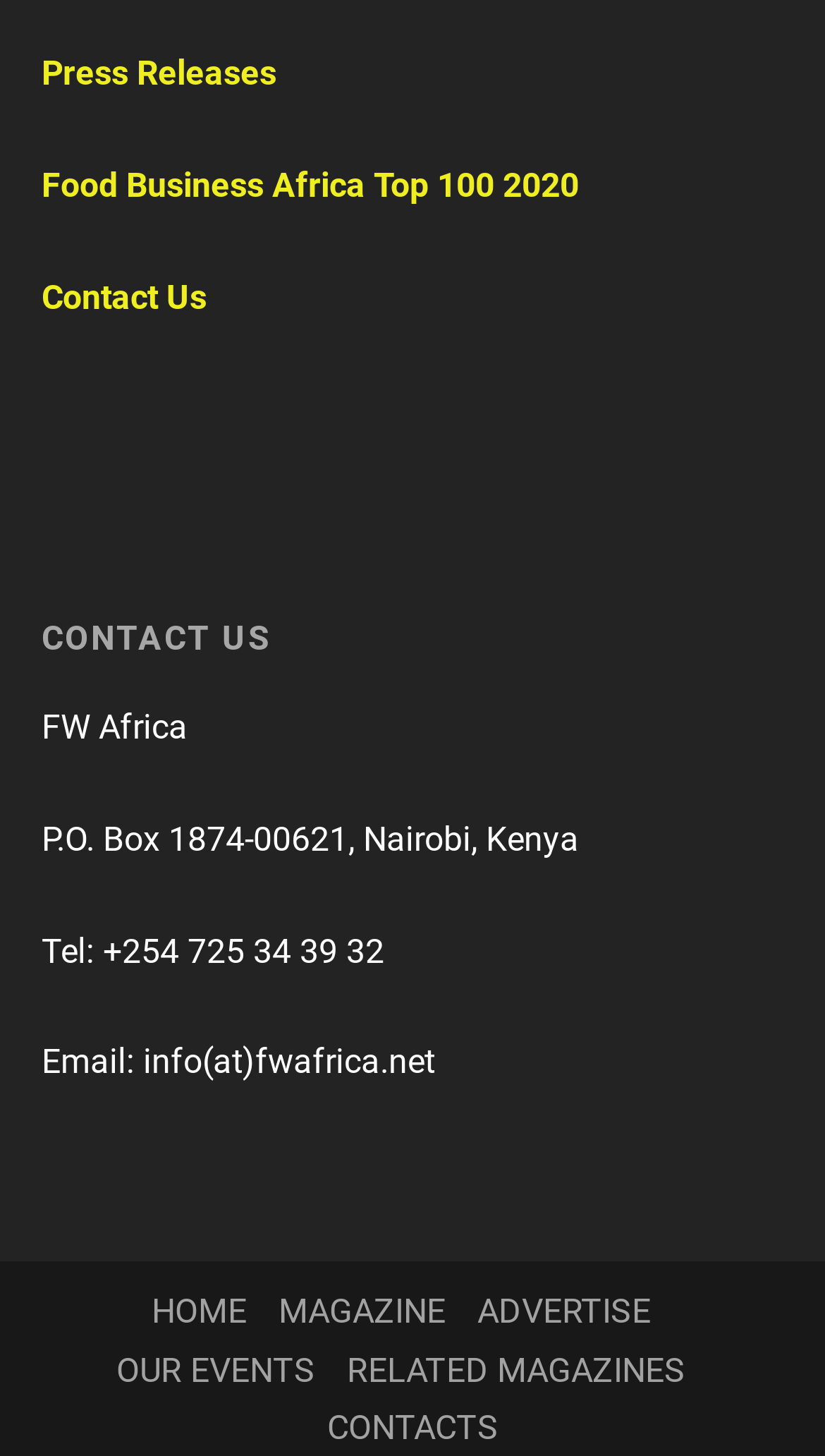Locate the bounding box coordinates of the element that needs to be clicked to carry out the instruction: "view RELATED MAGAZINES". The coordinates should be given as four float numbers ranging from 0 to 1, i.e., [left, top, right, bottom].

[0.421, 0.927, 0.831, 0.954]